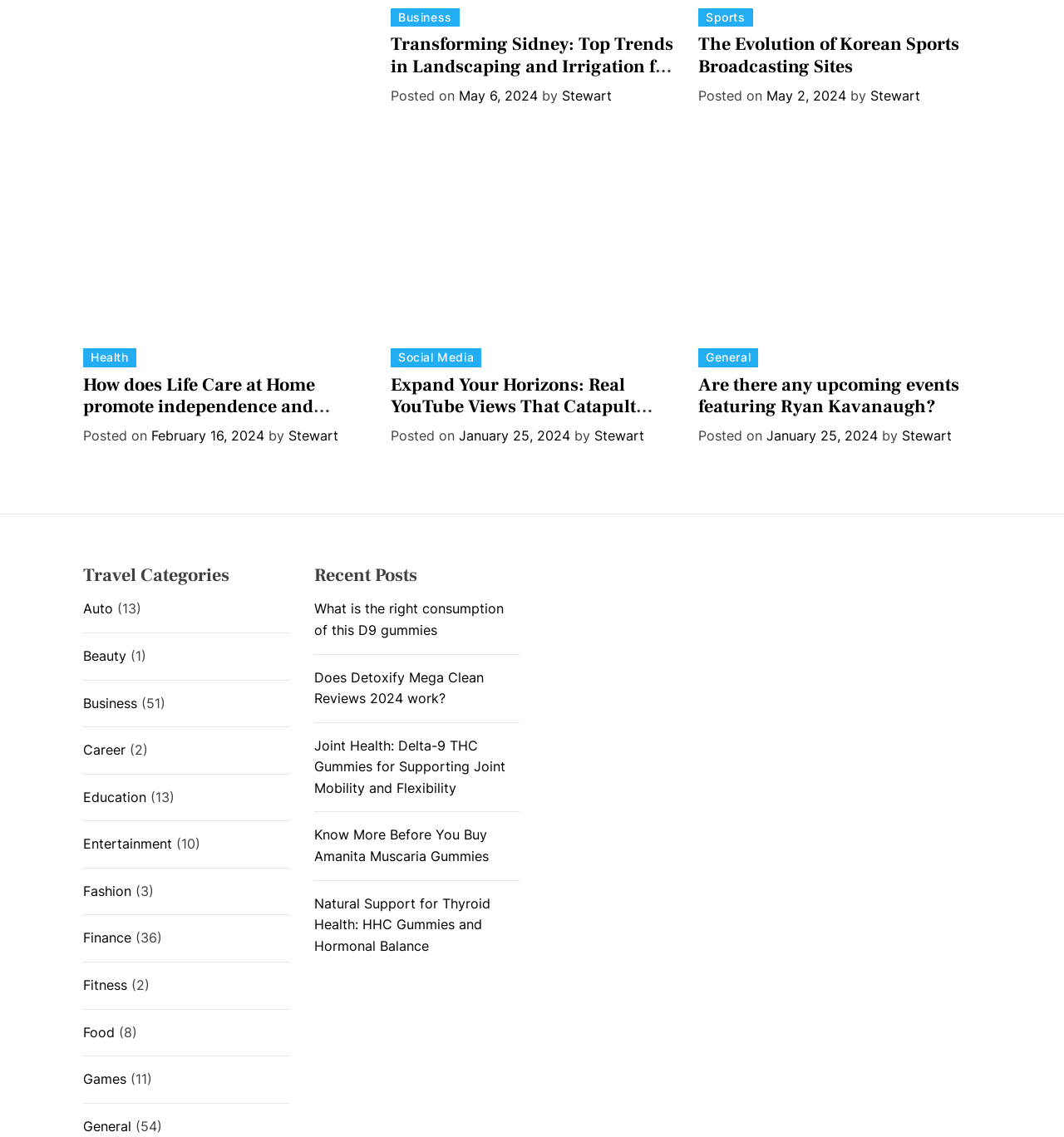What categories are listed on the webpage?
Look at the webpage screenshot and answer the question with a detailed explanation.

By analyzing the webpage, I found that there are multiple categories listed, including Business, Sports, Health, Social Media, and General, which are all linked and have corresponding headings and articles.